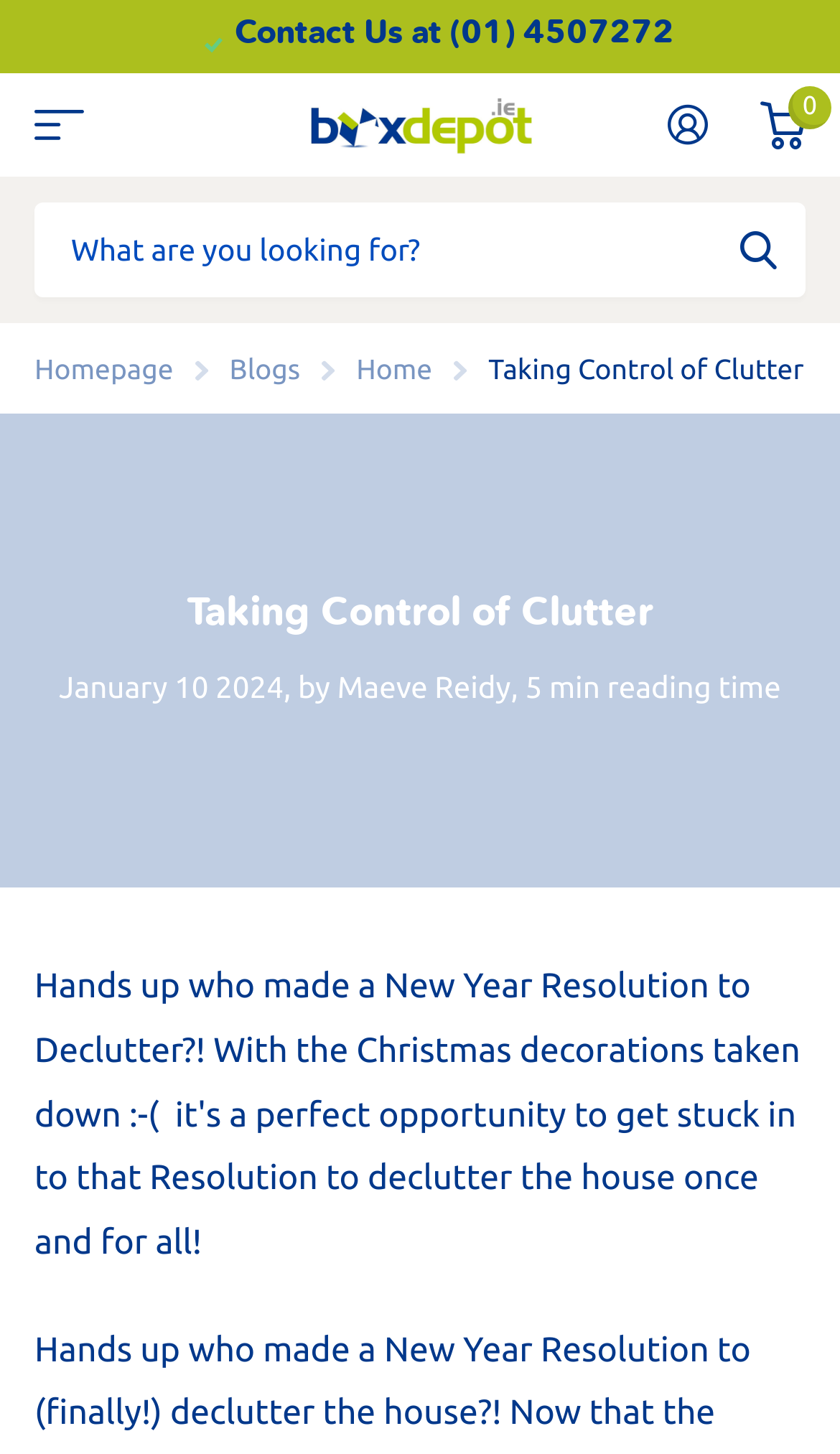Provide the bounding box coordinates of the HTML element described as: "Sign in". The bounding box coordinates should be four float numbers between 0 and 1, i.e., [left, top, right, bottom].

[0.795, 0.05, 0.844, 0.121]